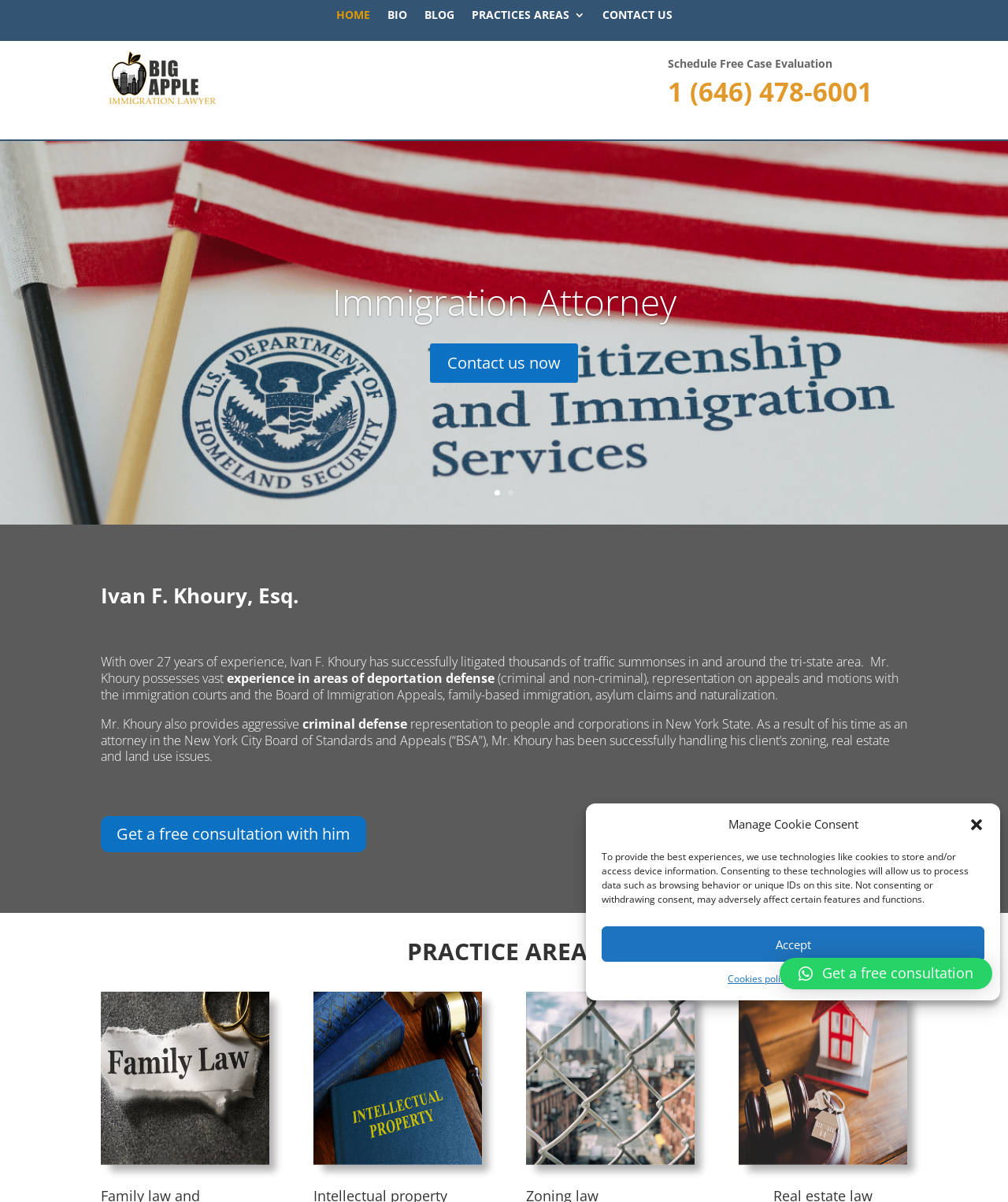Please identify the bounding box coordinates of the area that needs to be clicked to fulfill the following instruction: "Click the 'Schedule Free Case Evaluation' button."

[0.663, 0.046, 0.826, 0.059]